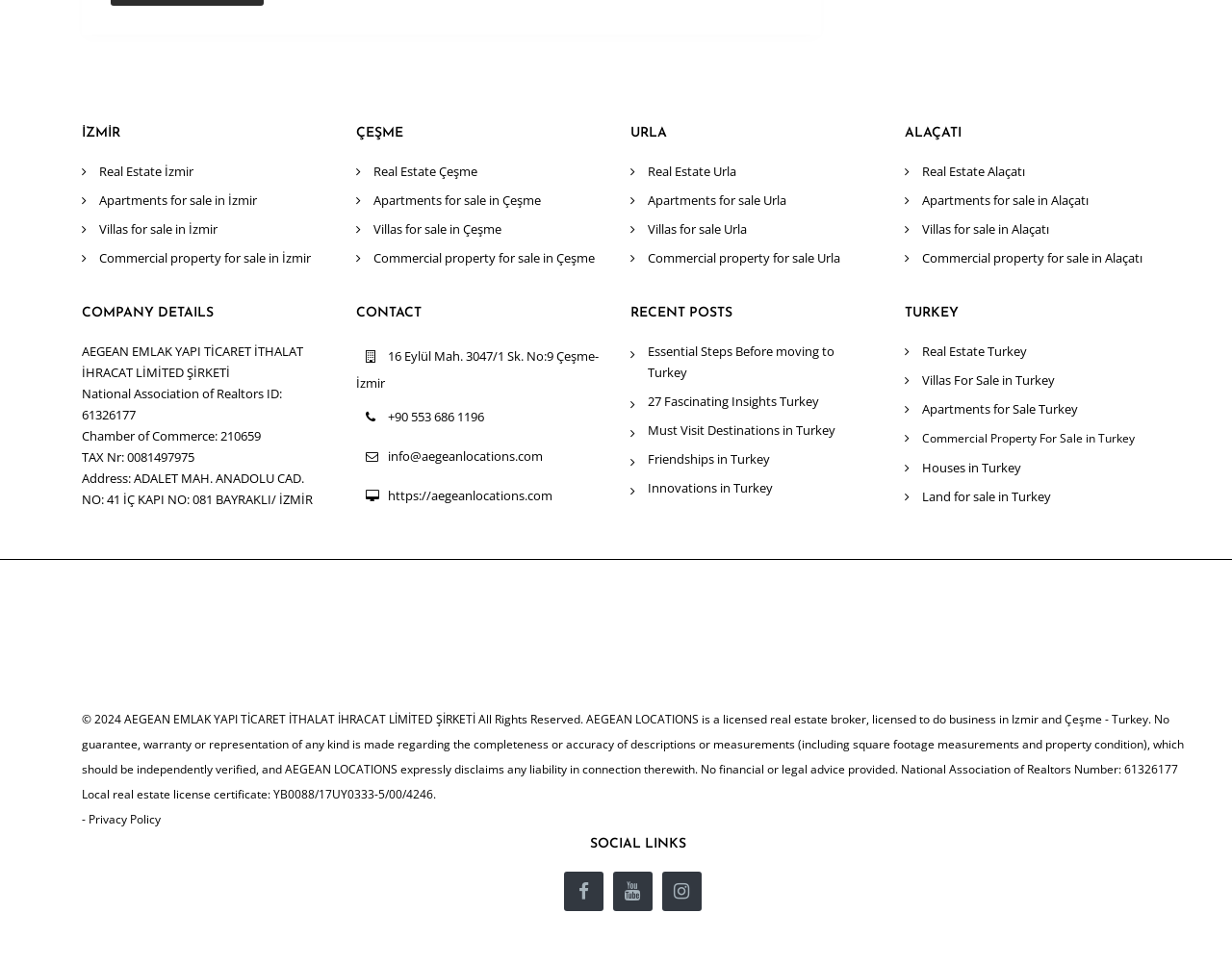Locate the UI element described by https://aegeanlocations.com and provide its bounding box coordinates. Use the format (top-left x, top-left y, bottom-right x, bottom-right y) with all values as floating point numbers between 0 and 1.

[0.315, 0.505, 0.448, 0.523]